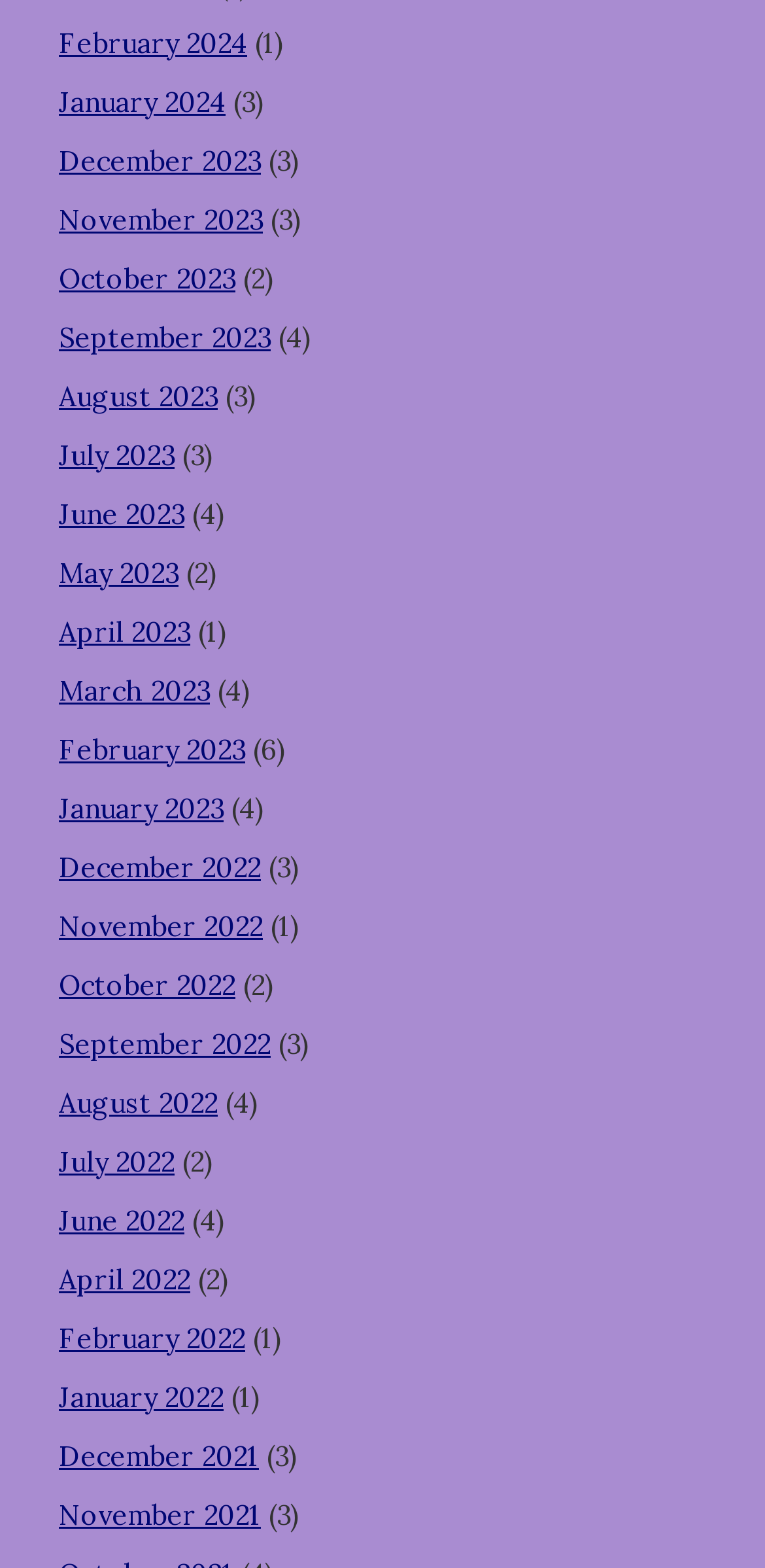Identify the bounding box coordinates for the region to click in order to carry out this instruction: "Browse November 2021". Provide the coordinates using four float numbers between 0 and 1, formatted as [left, top, right, bottom].

[0.077, 0.955, 0.341, 0.977]